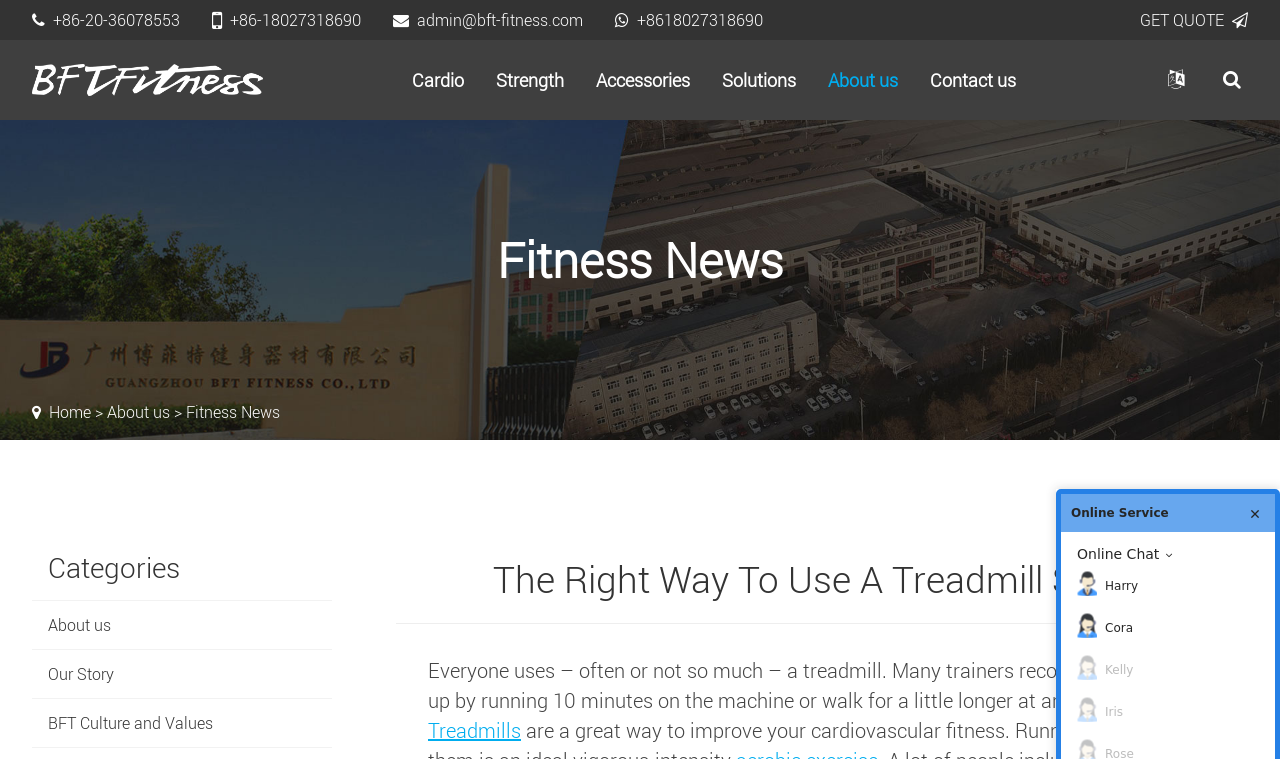Show the bounding box coordinates of the element that should be clicked to complete the task: "Contact us via phone number +86-20-36078553".

[0.025, 0.012, 0.141, 0.041]